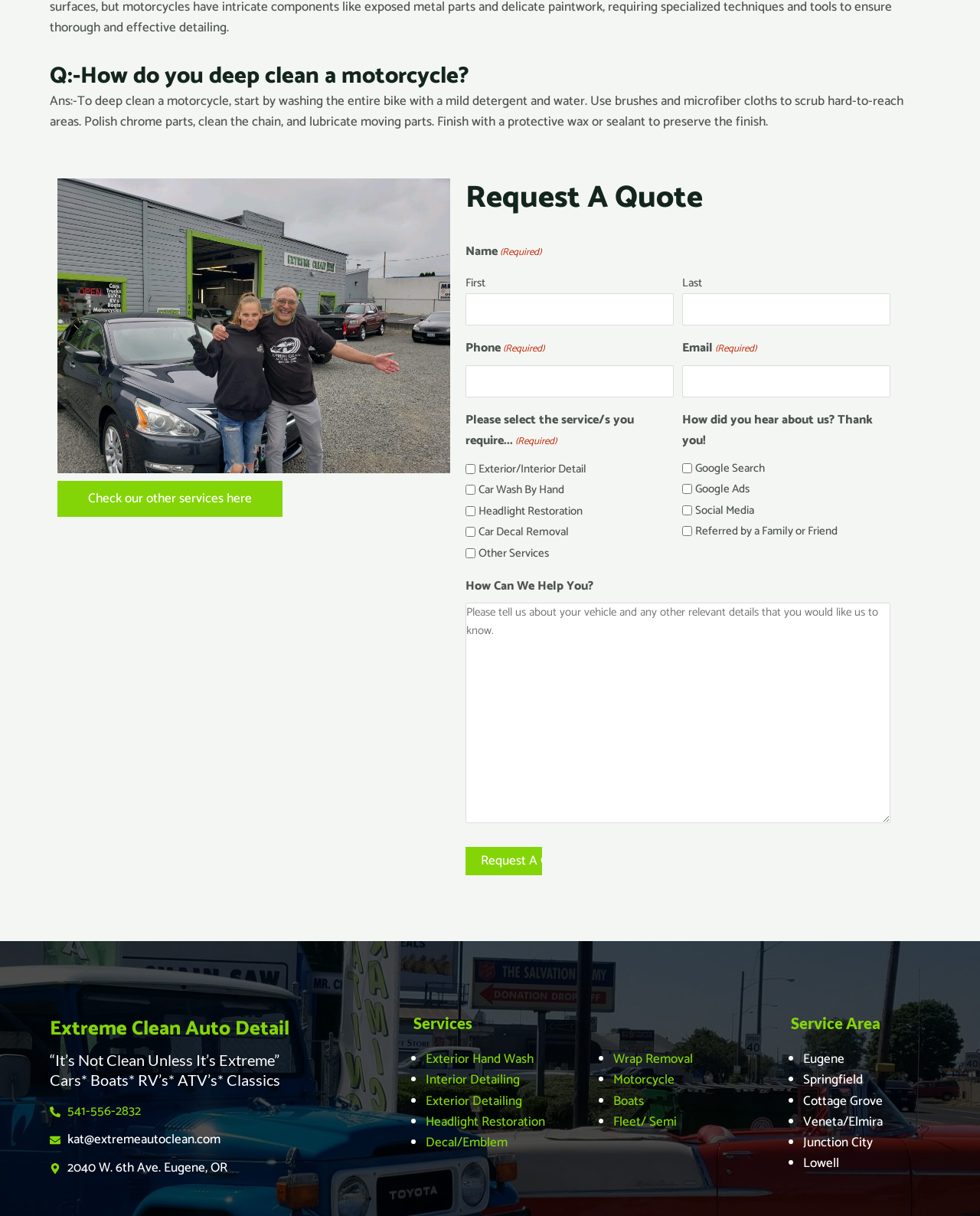What is the company name?
Analyze the image and deliver a detailed answer to the question.

The company name is obtained from the heading element 'Extreme Clean Auto Detail' located at the bottom of the webpage.